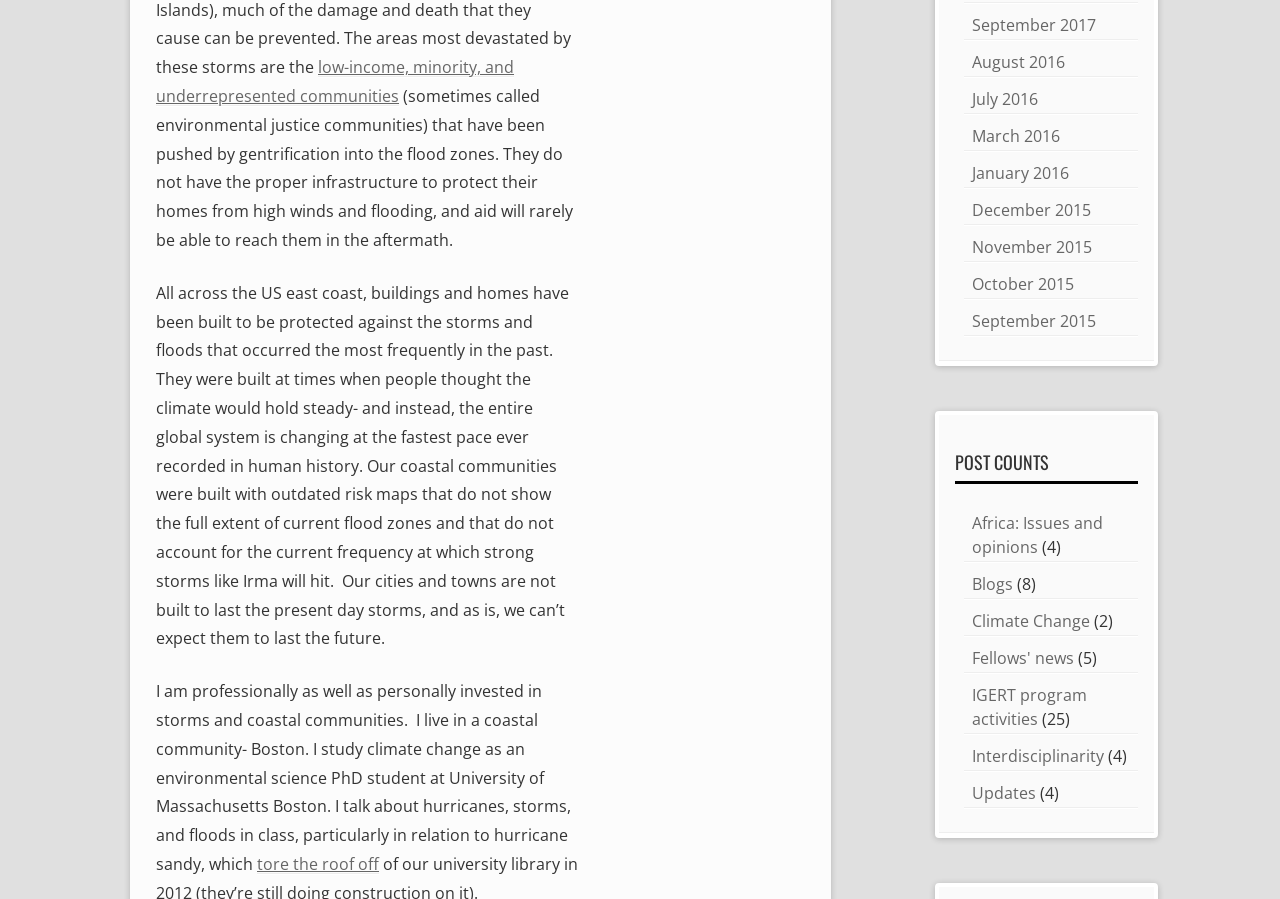Reply to the question with a brief word or phrase: Where does the author live?

Boston